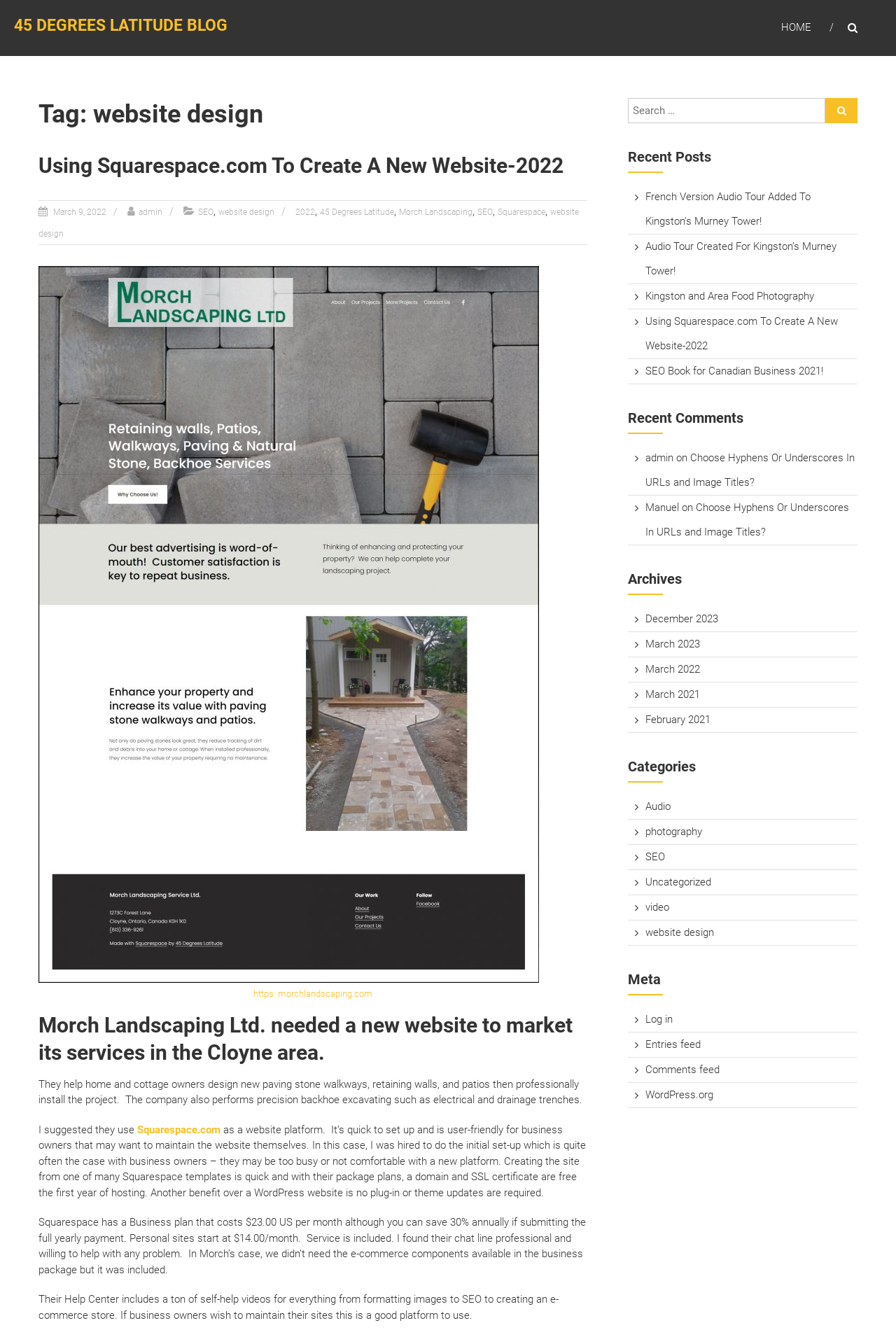What is the topic of the first blog post?
Respond to the question with a well-detailed and thorough answer.

The first blog post is about Morch Landscaping Ltd., which is indicated by the heading 'Morch Landscaping Ltd. needed a new website to market its services in the Cloyne area.' and the subsequent text describing the company's services.